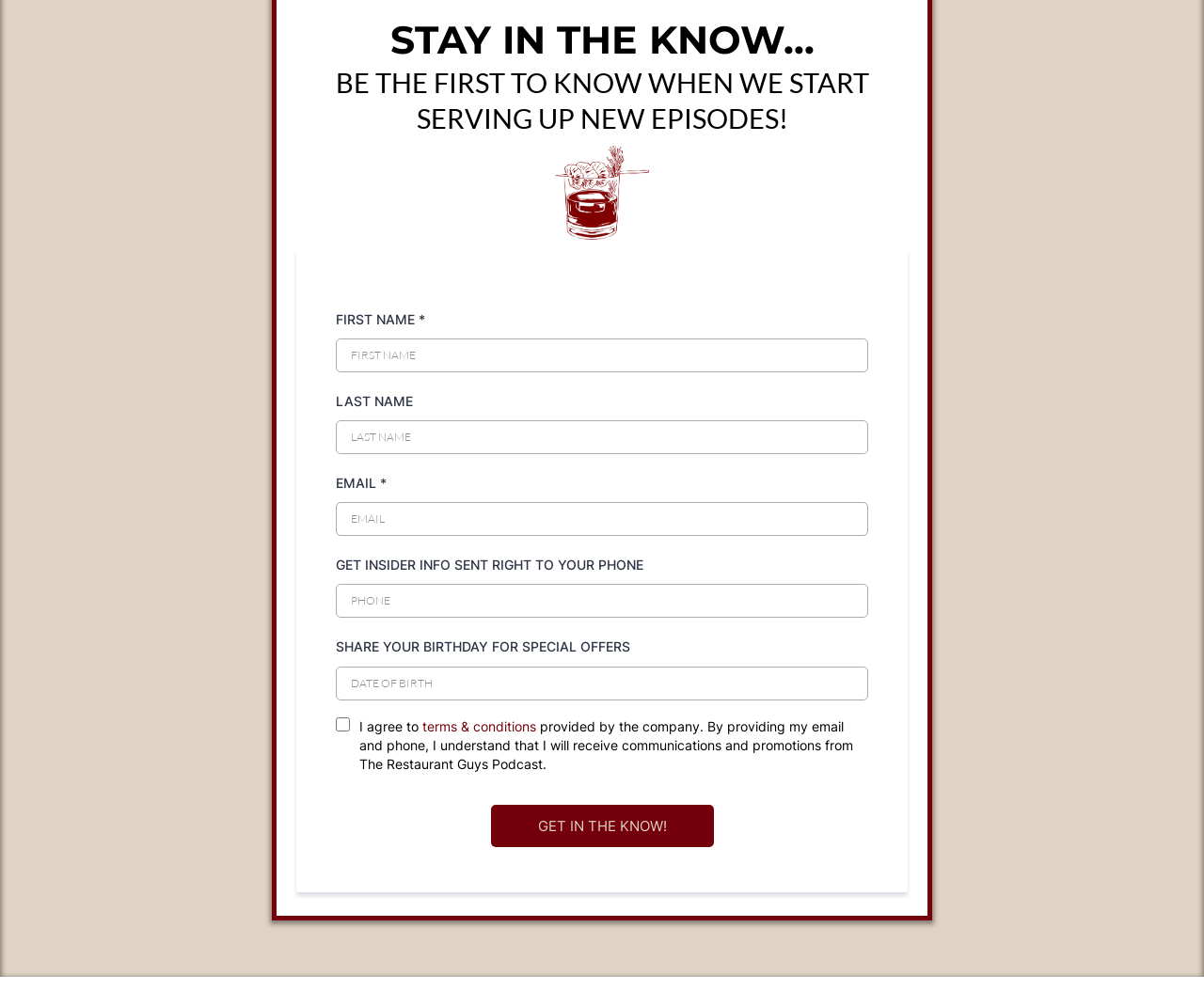Please give a one-word or short phrase response to the following question: 
What is the company behind this podcast?

The Restaurant Guys Podcast